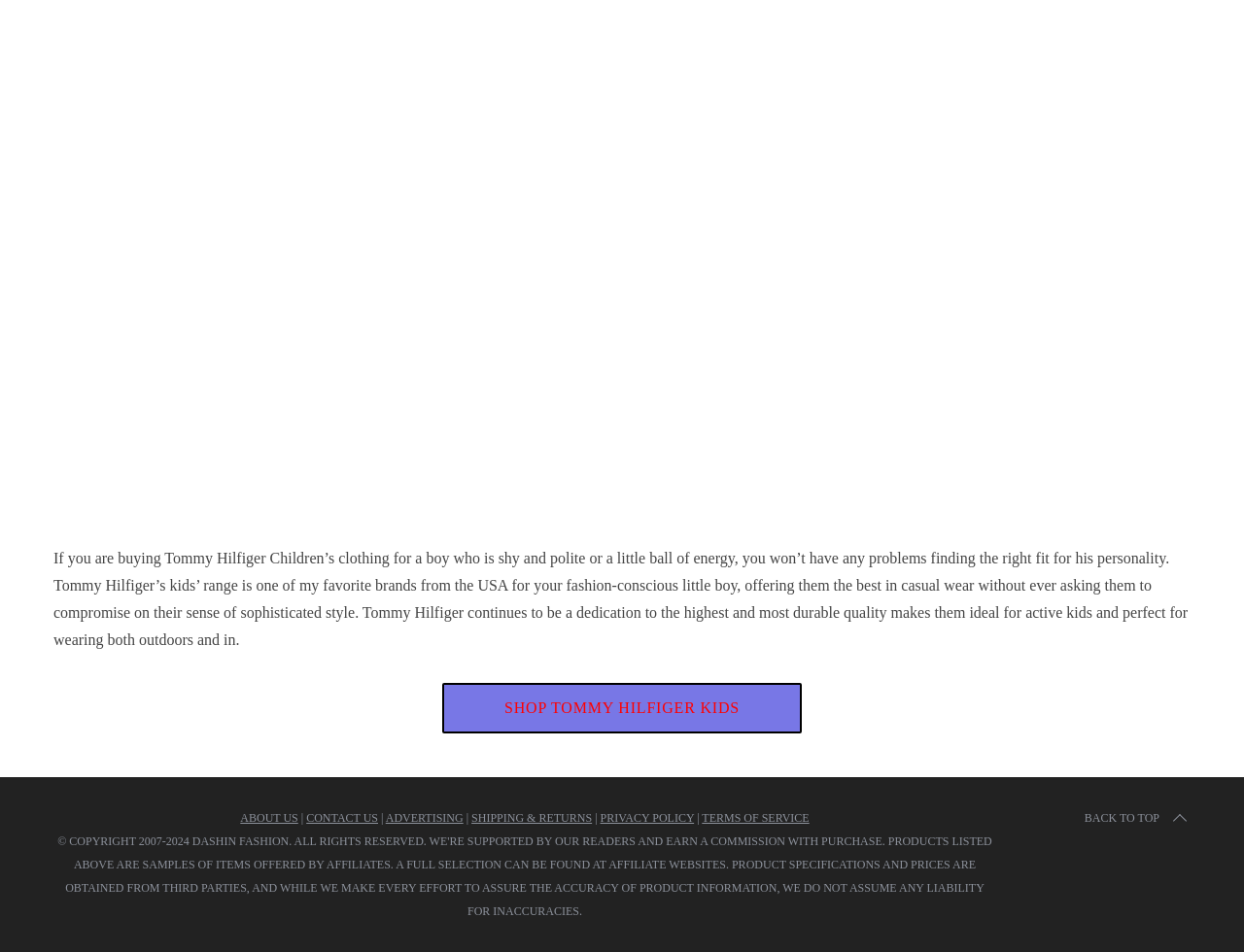Identify the bounding box coordinates necessary to click and complete the given instruction: "View shipping and returns policy".

[0.379, 0.852, 0.476, 0.867]